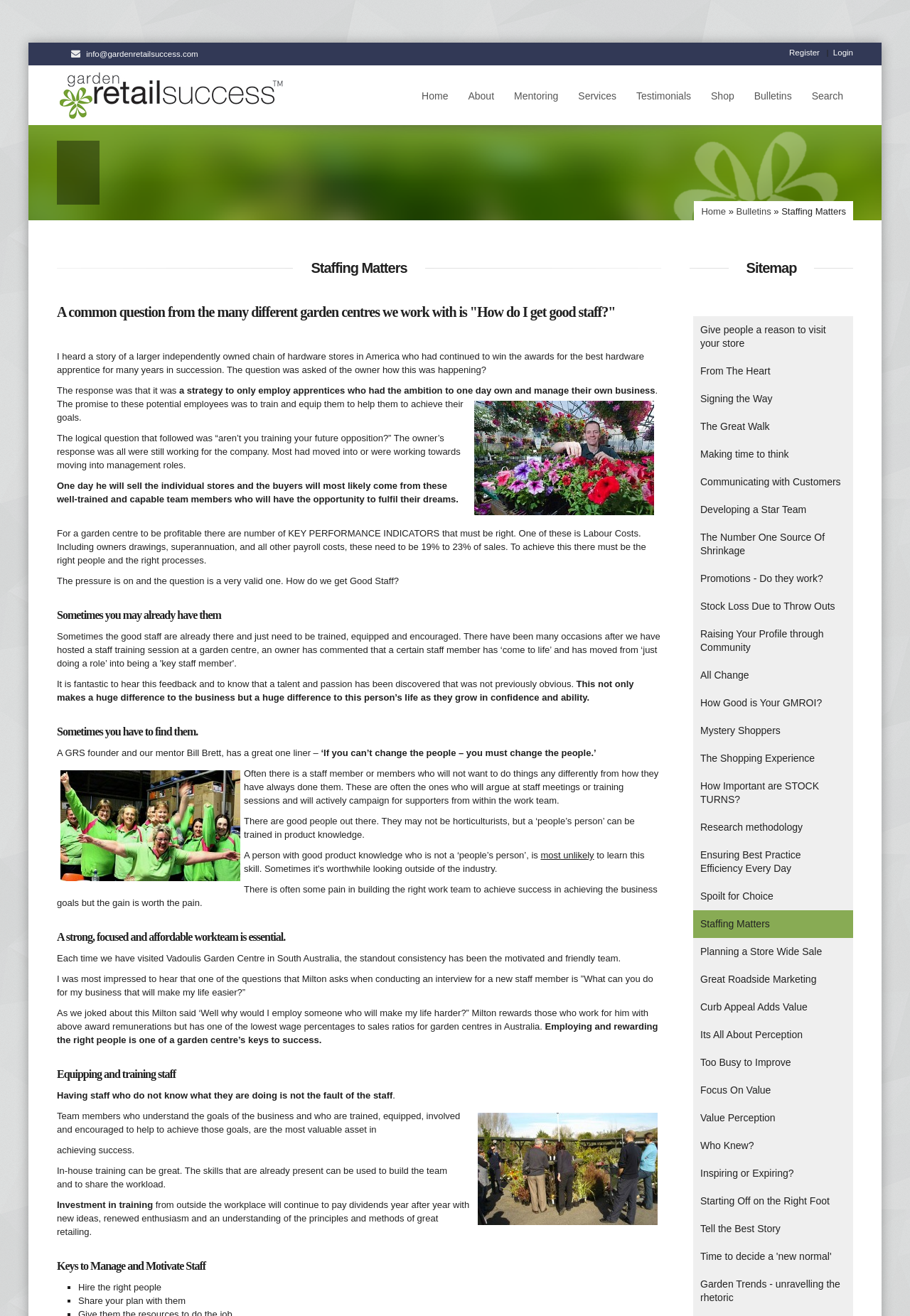Given the element description, predict the bounding box coordinates in the format (top-left x, top-left y, bottom-right x, bottom-right y), using floating point numbers between 0 and 1: Too Busy to Improve

[0.762, 0.797, 0.938, 0.818]